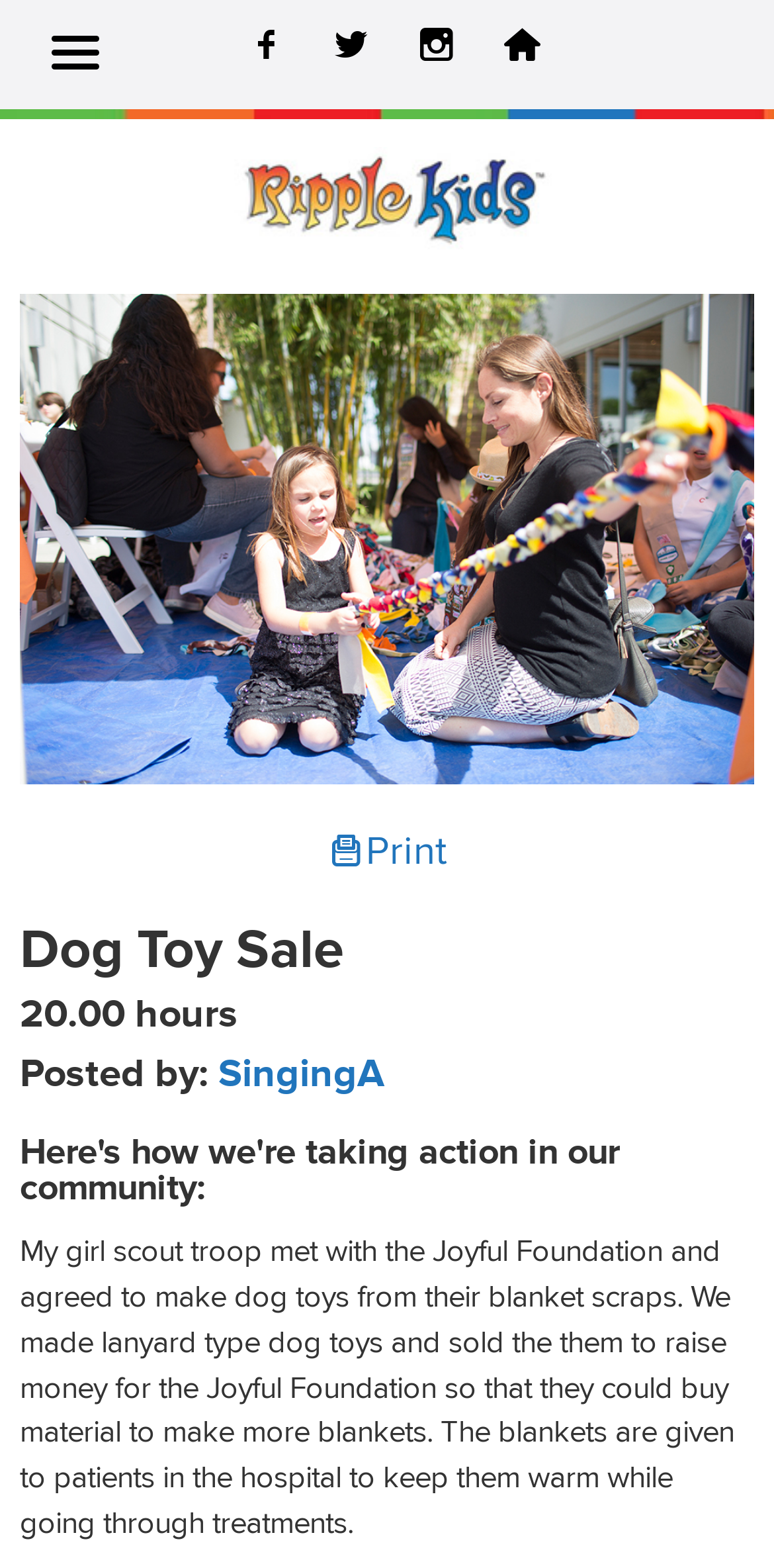Using the description "Print", locate and provide the bounding box of the UI element.

[0.422, 0.528, 0.578, 0.558]